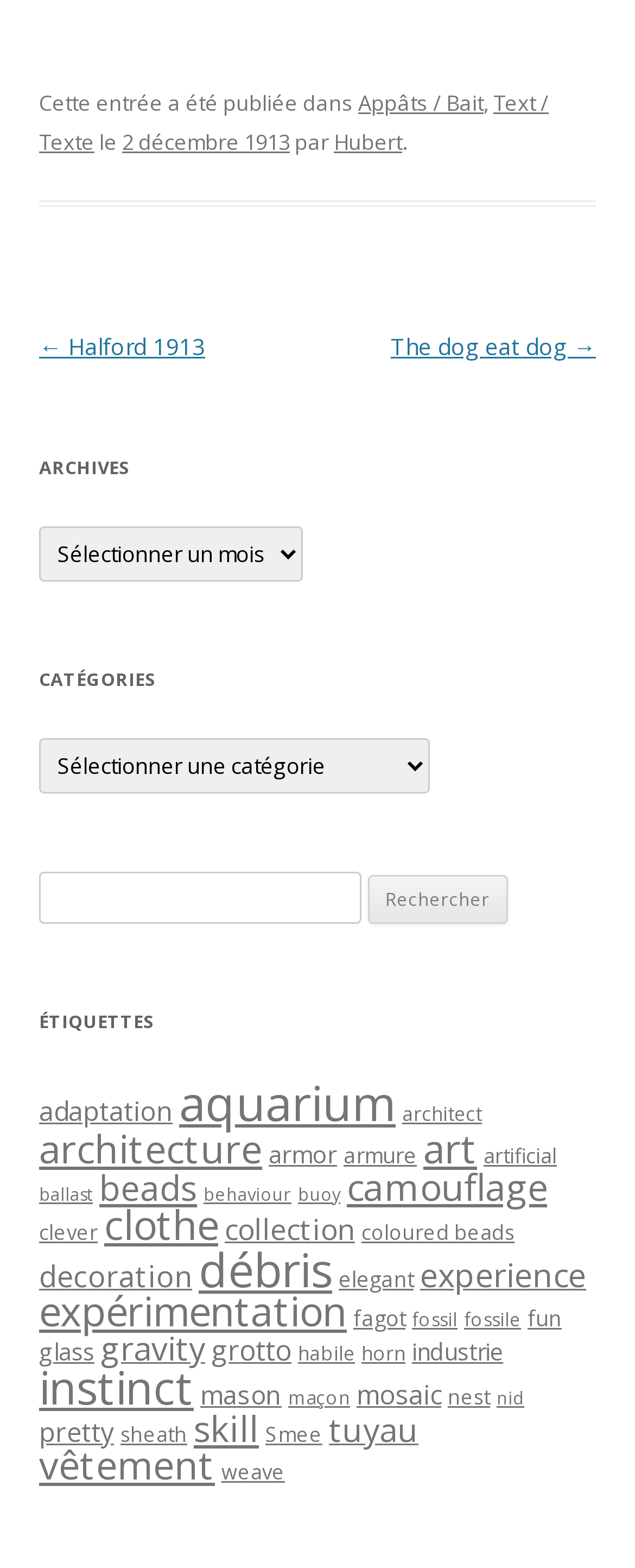Please provide the bounding box coordinates in the format (top-left x, top-left y, bottom-right x, bottom-right y). Remember, all values are floating point numbers between 0 and 1. What is the bounding box coordinate of the region described as: coloured beads

[0.569, 0.777, 0.81, 0.795]